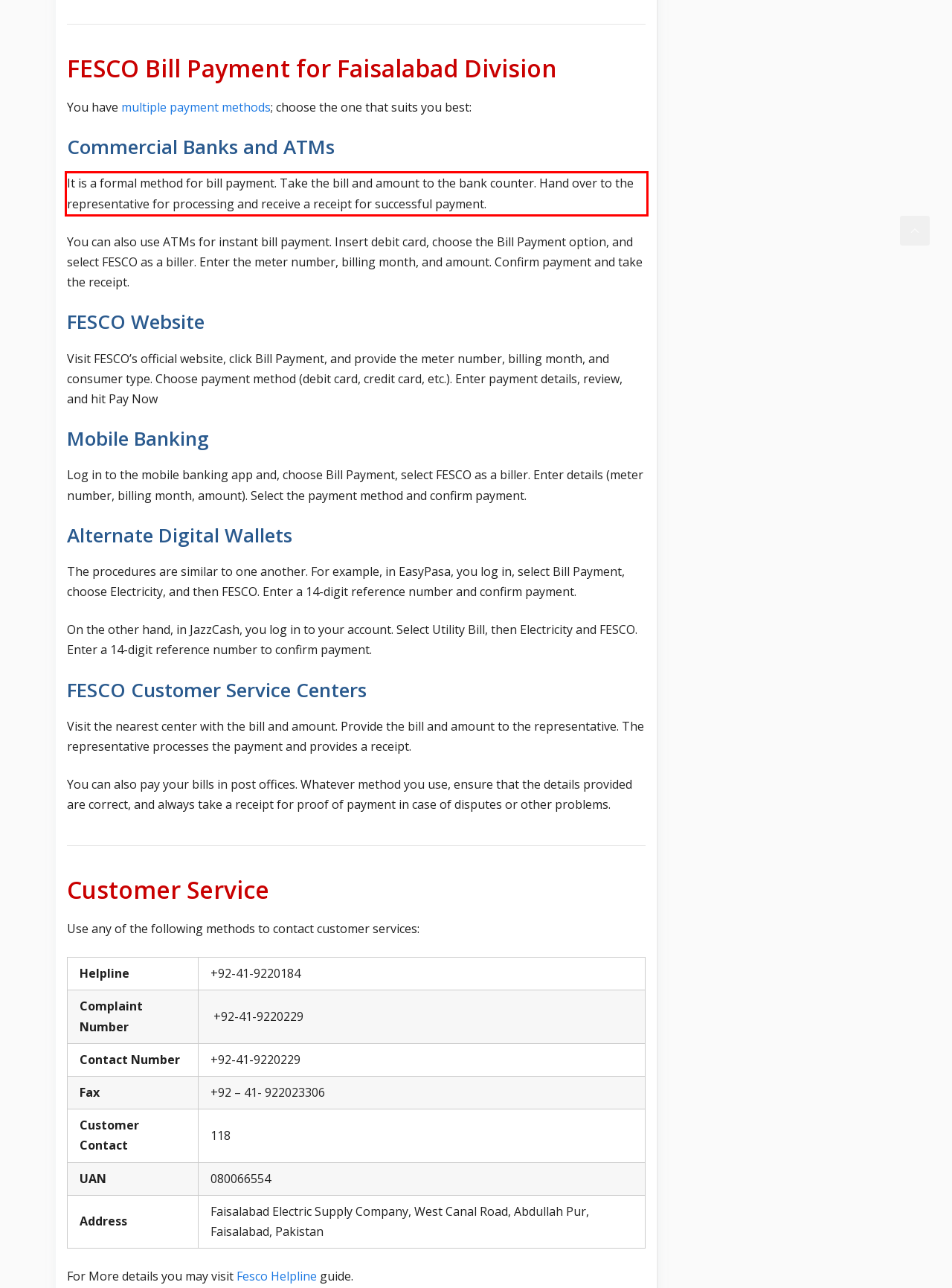Please identify the text within the red rectangular bounding box in the provided webpage screenshot.

It is a formal method for bill payment. Take the bill and amount to the bank counter. Hand over to the representative for processing and receive a receipt for successful payment.